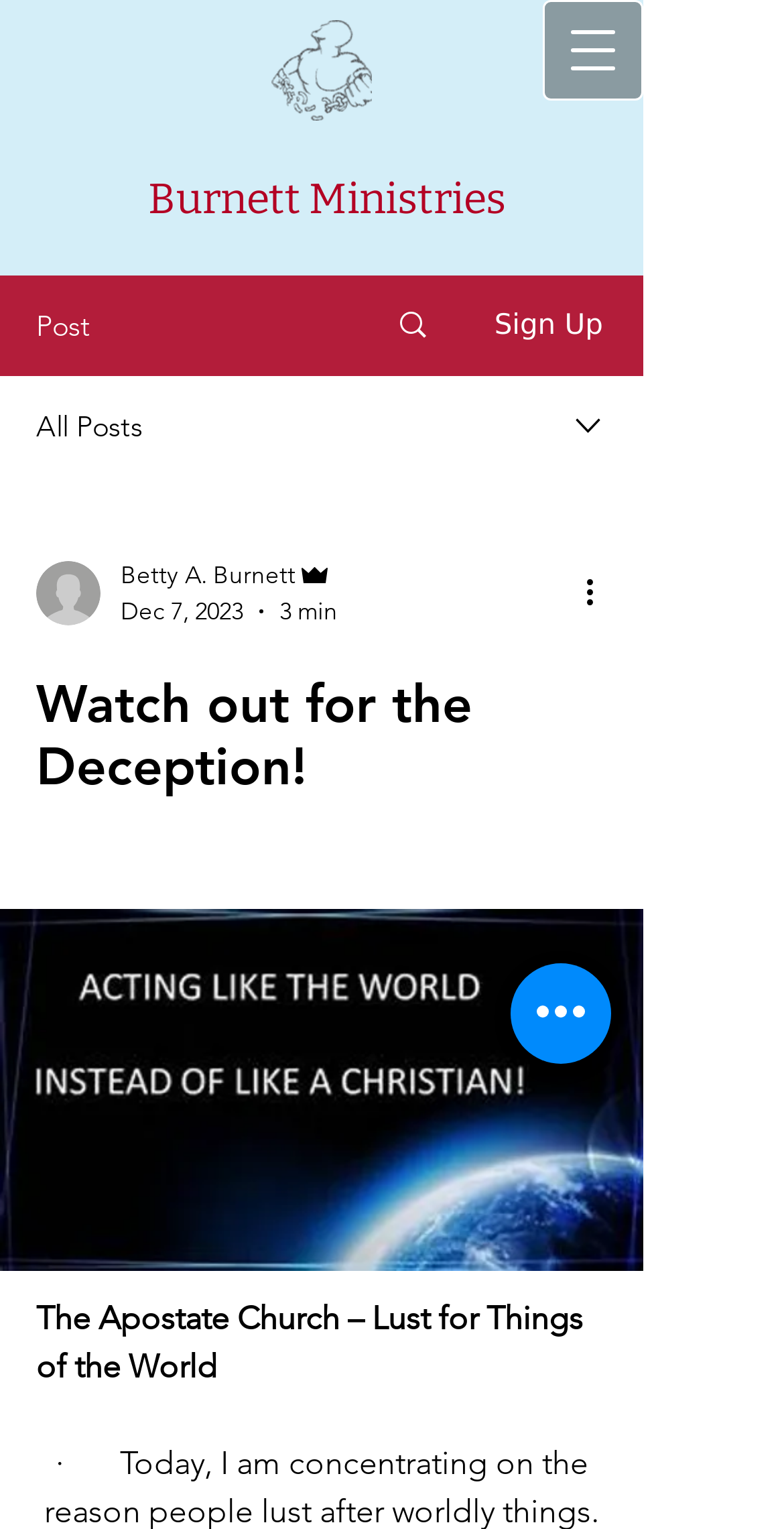Respond to the question below with a concise word or phrase:
What is the name of the ministry?

Burnett Ministries